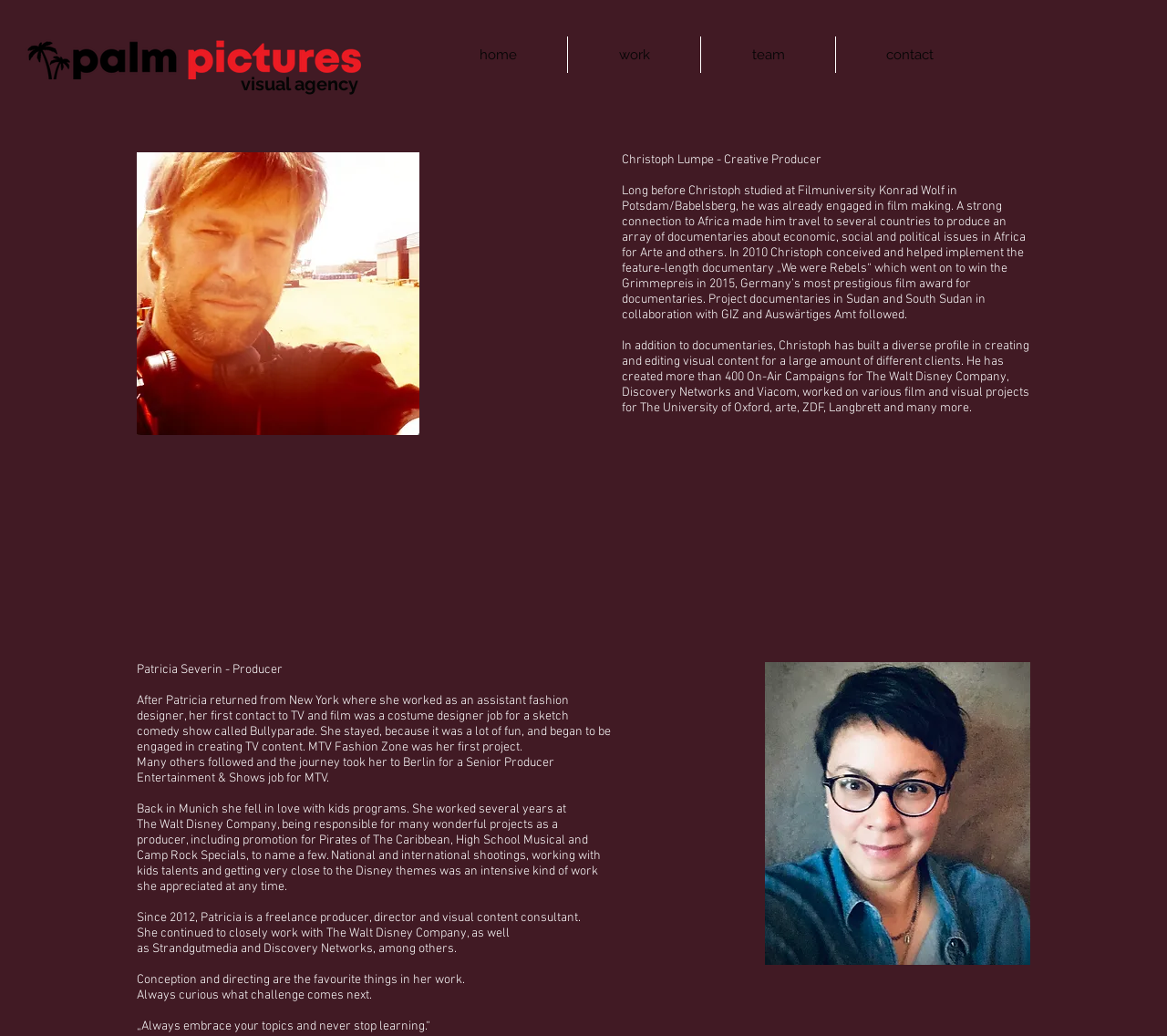Please analyze the image and provide a thorough answer to the question:
What is the profession of Christoph Lumpe?

Based on the webpage, Christoph Lumpe is described as a Creative Producer, which is mentioned in the text 'Christoph Lumpe - Creative Producer'.